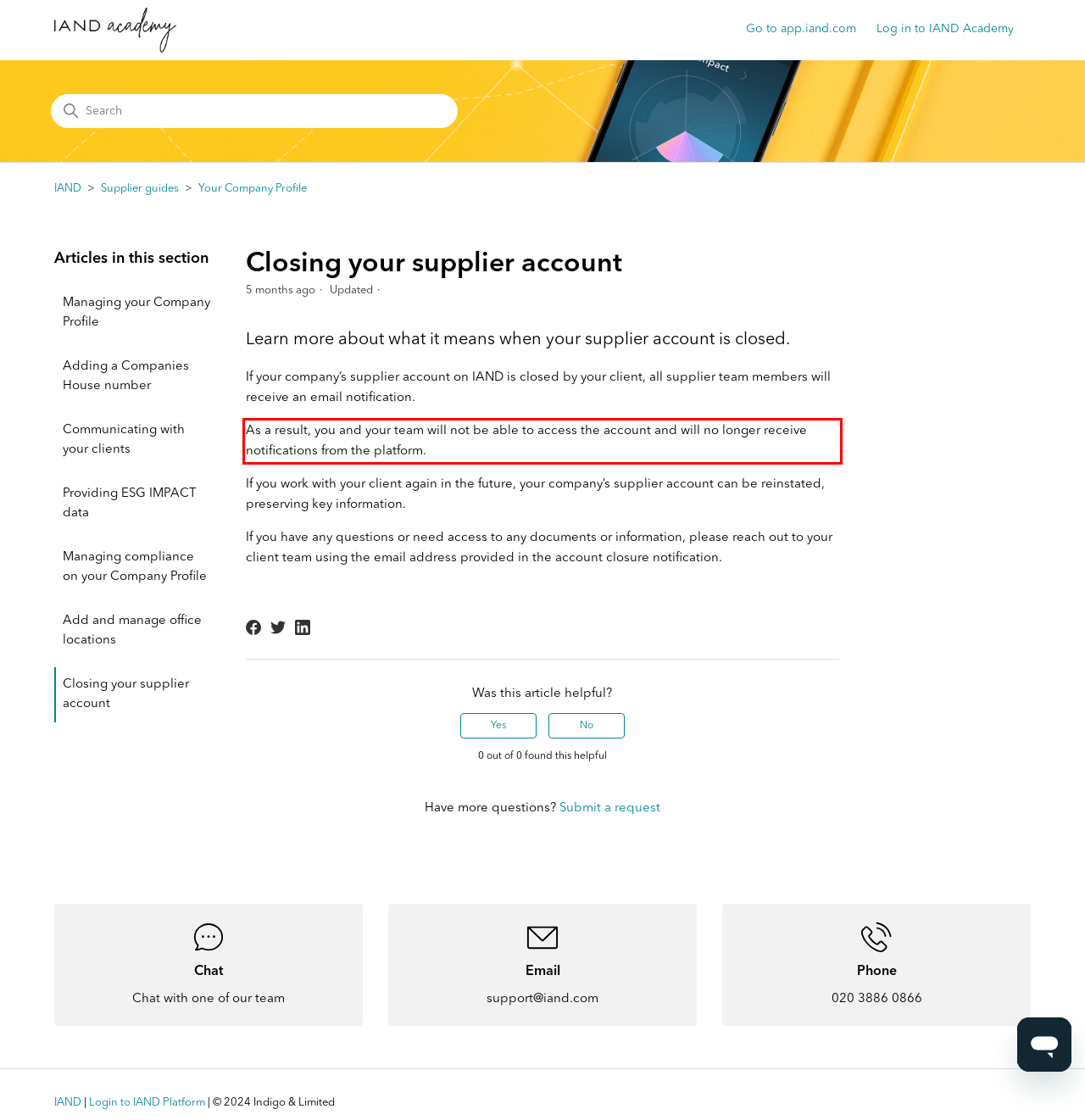You are given a webpage screenshot with a red bounding box around a UI element. Extract and generate the text inside this red bounding box.

As a result, you and your team will not be able to access the account and will no longer receive notifications from the platform.